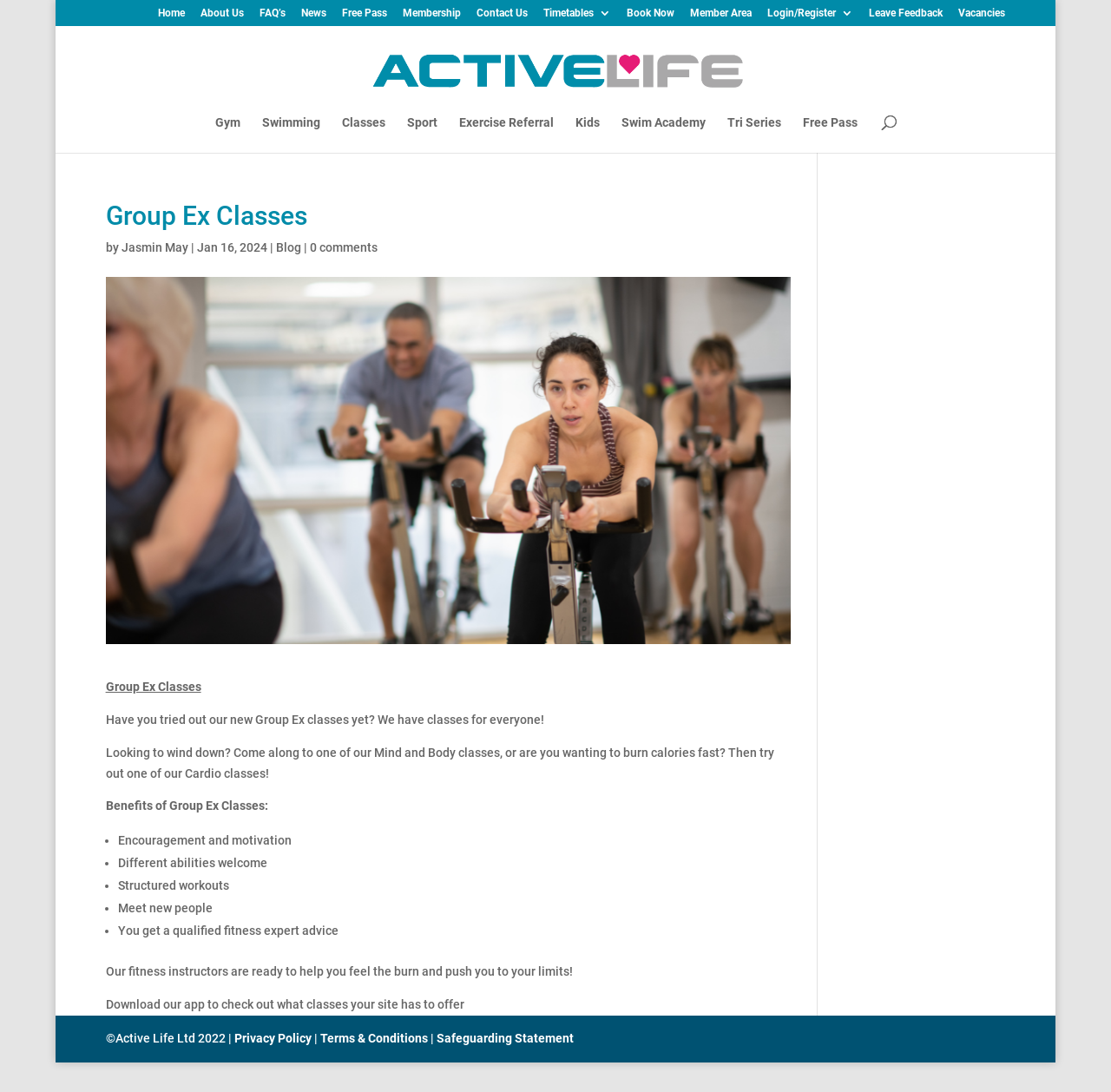Pinpoint the bounding box coordinates of the clickable element to carry out the following instruction: "Click on the 'Book Now' link."

[0.564, 0.007, 0.607, 0.024]